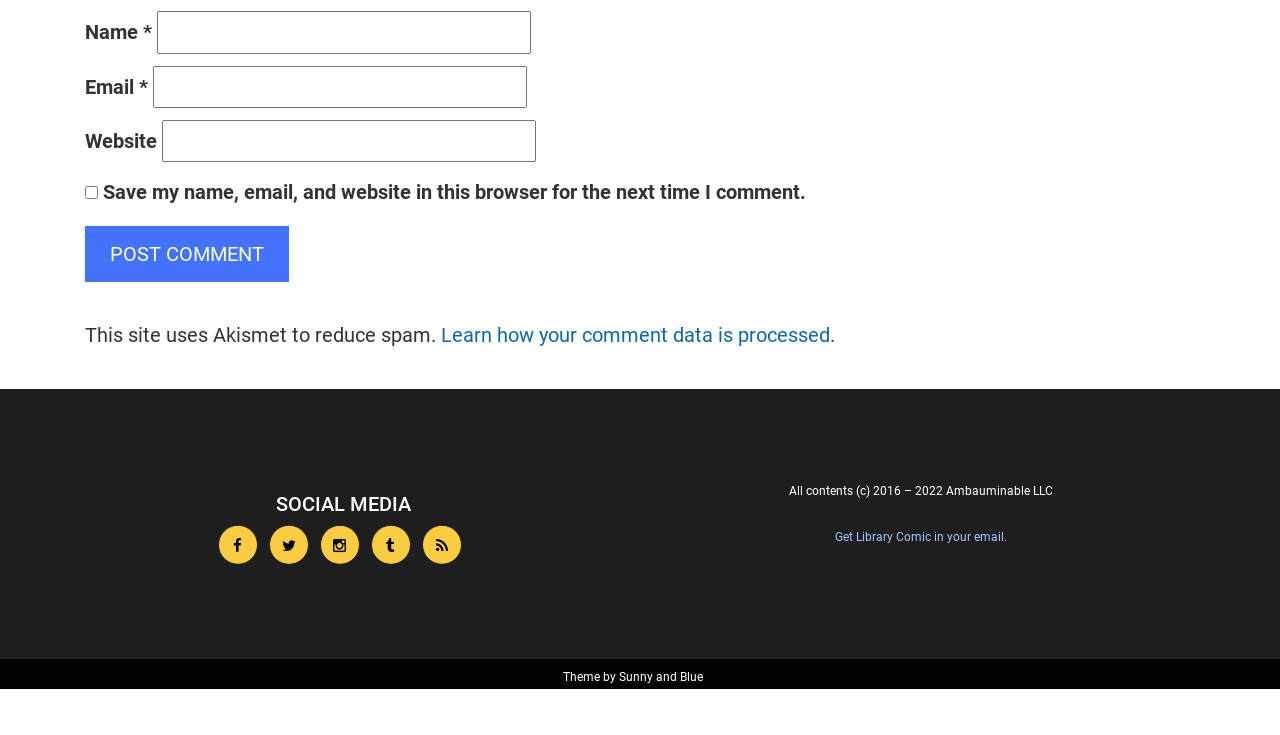Identify the bounding box coordinates of the element that should be clicked to fulfill this task: "Enter your name". The coordinates should be provided as four float numbers between 0 and 1, i.e., [left, top, right, bottom].

[0.123, 0.015, 0.415, 0.073]